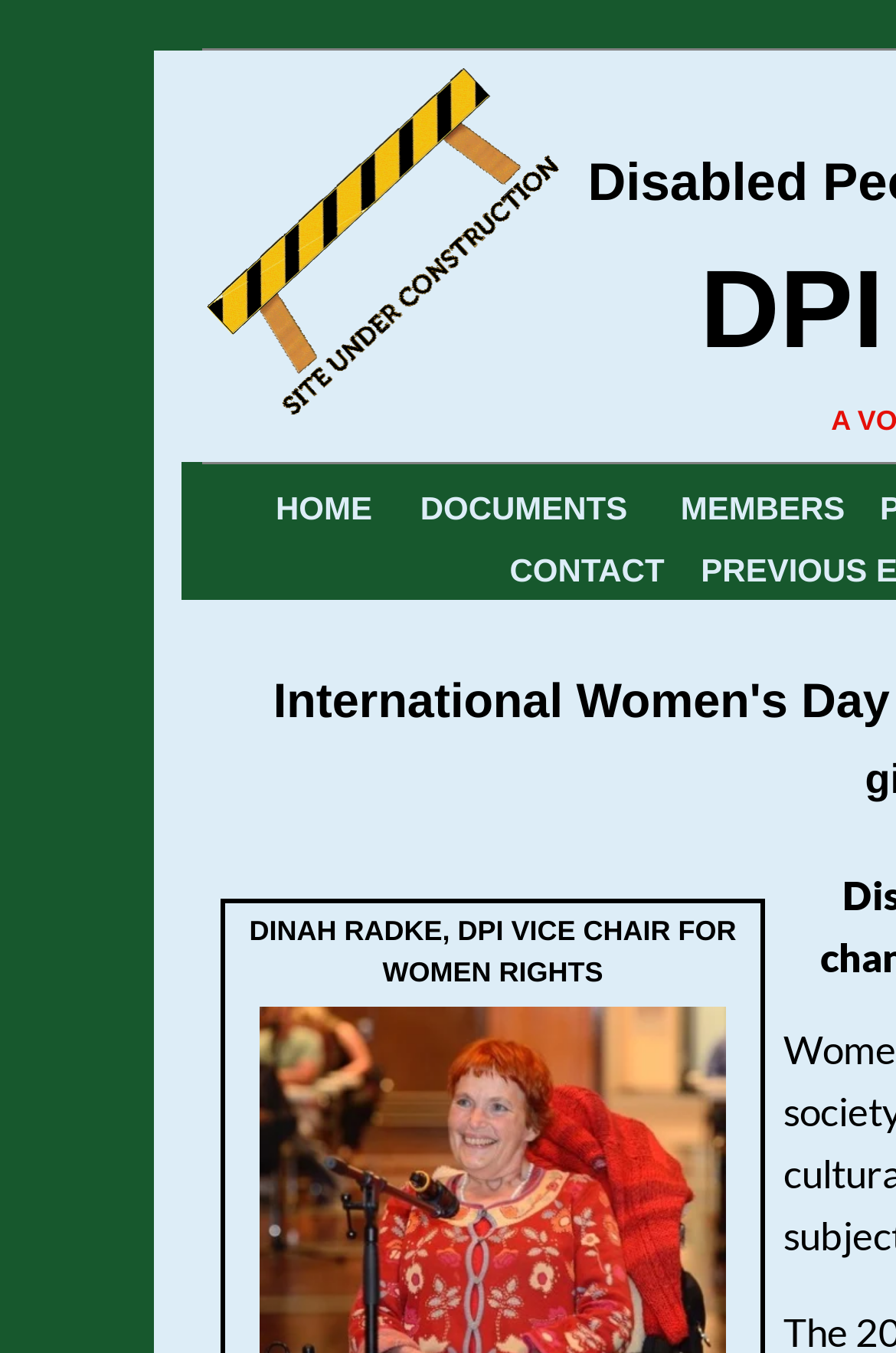Please answer the following question using a single word or phrase: 
What is the name of the person mentioned on the page?

DINAH RADKE